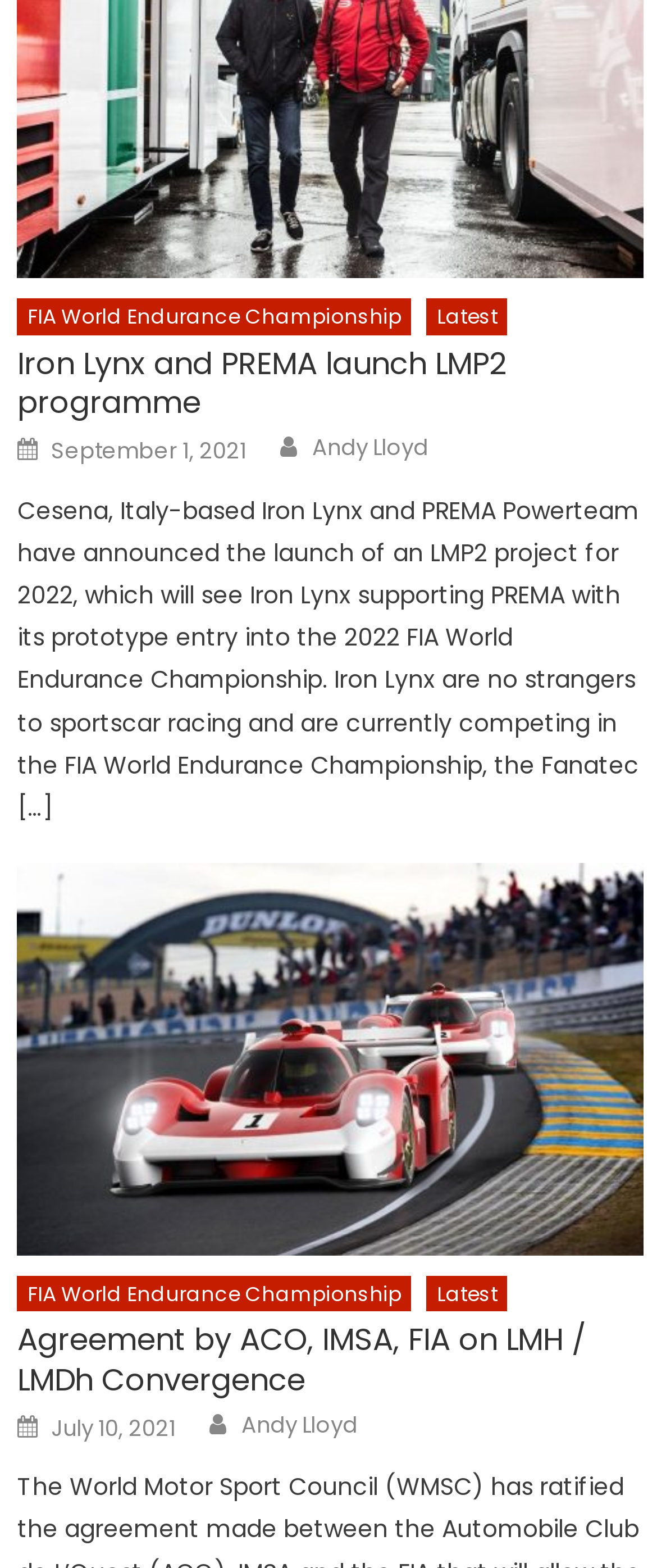Please identify the bounding box coordinates of where to click in order to follow the instruction: "Click on FIA World Endurance Championship".

[0.026, 0.19, 0.626, 0.214]